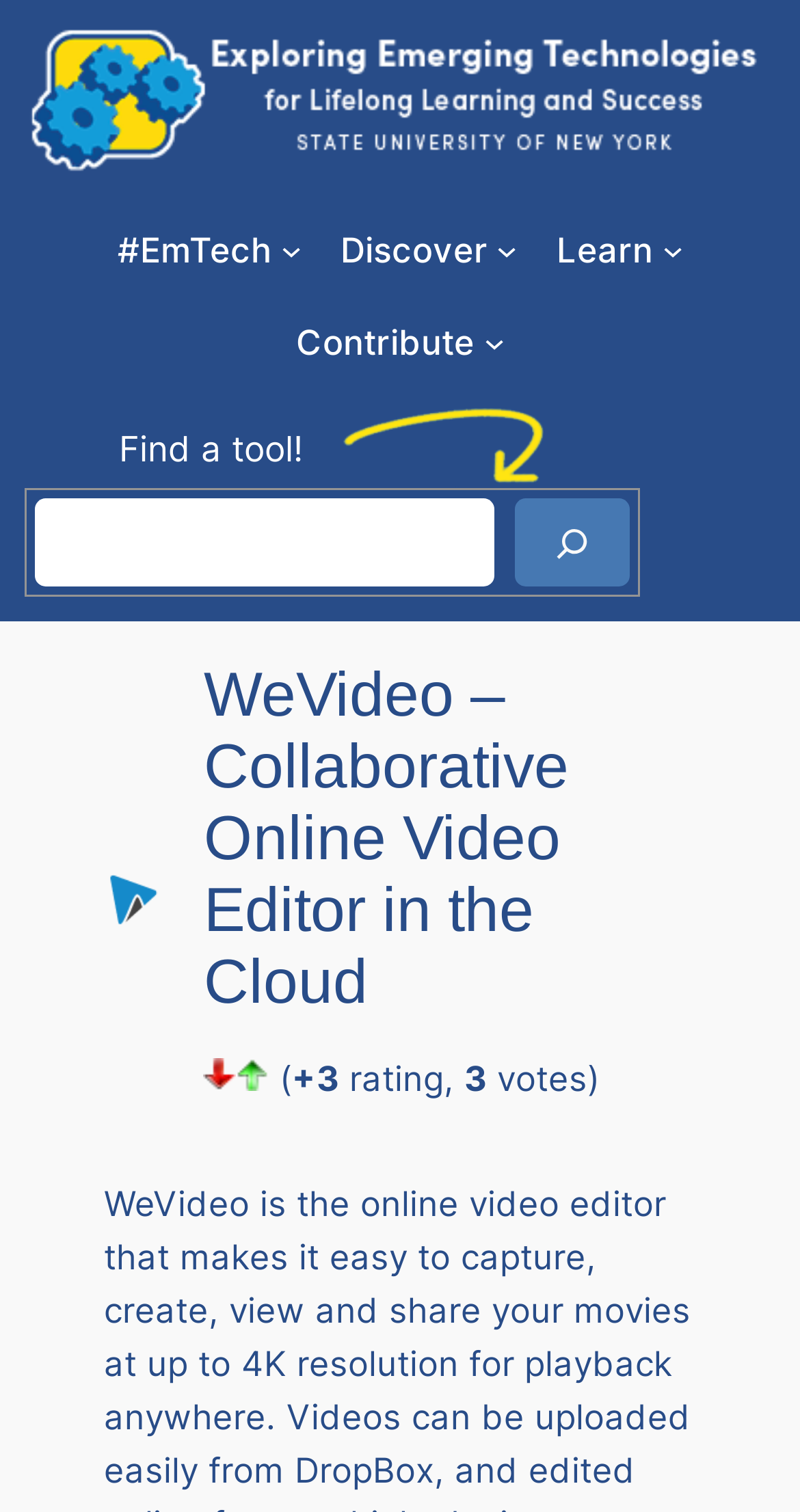Identify the bounding box coordinates for the UI element described as follows: Contribute. Use the format (top-left x, top-left y, bottom-right x, bottom-right y) and ensure all values are floating point numbers between 0 and 1.

[0.37, 0.209, 0.593, 0.244]